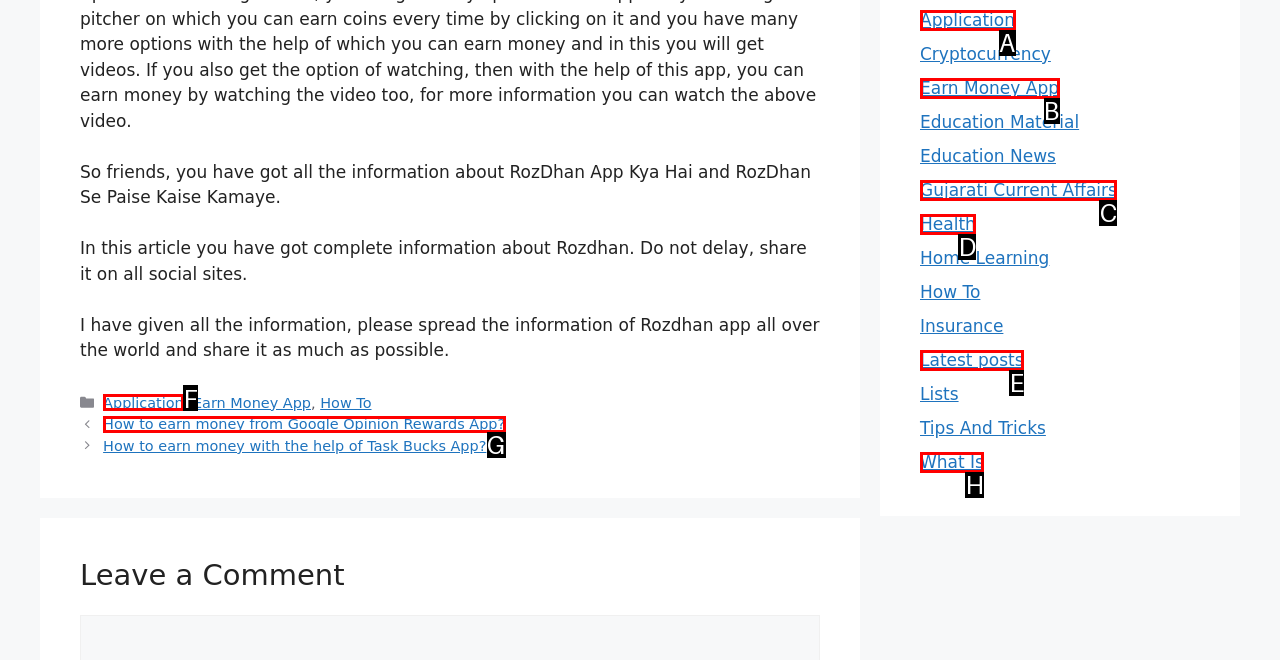Tell me which option best matches the description: Gujarati Current Affairs
Answer with the option's letter from the given choices directly.

C